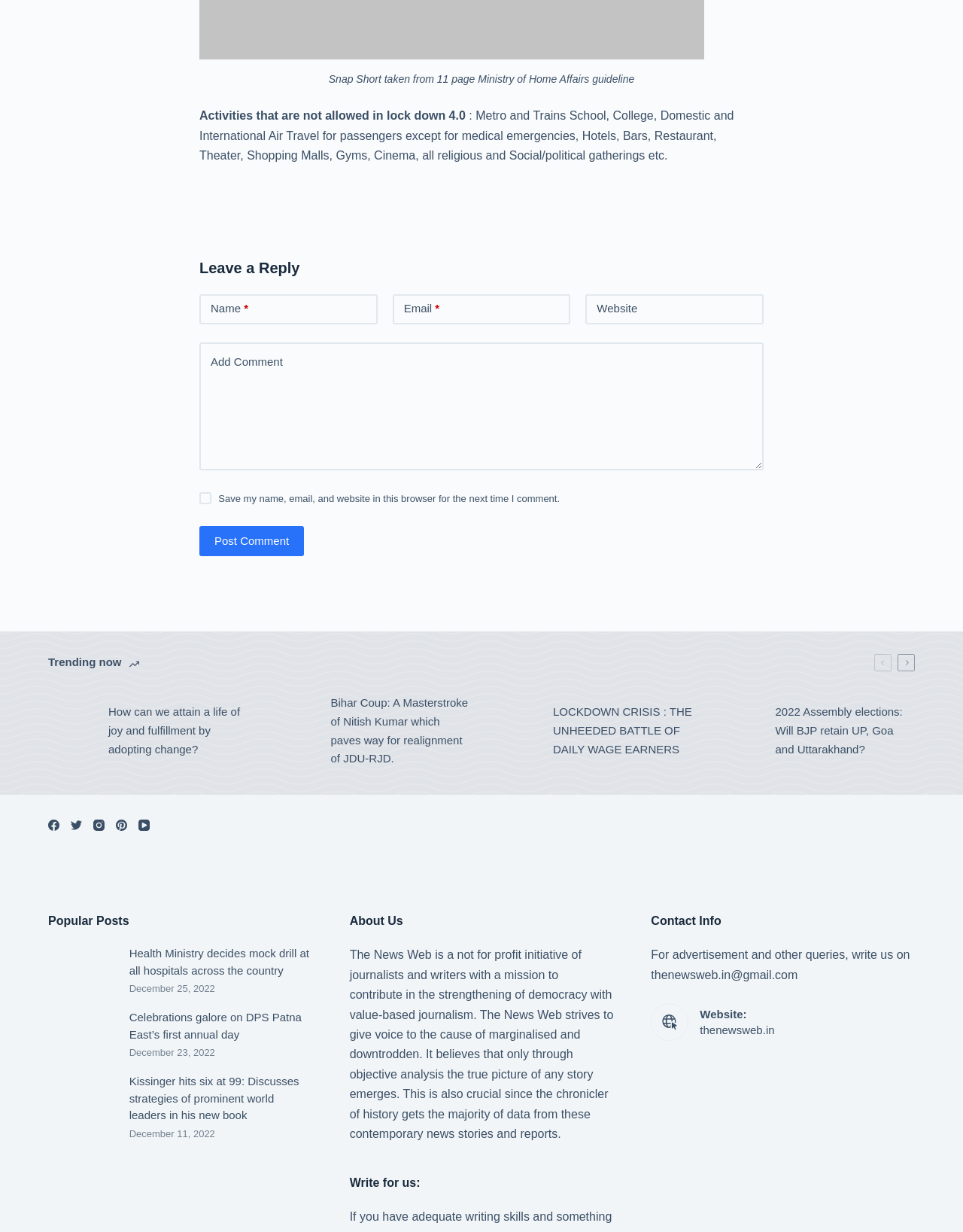Determine the bounding box for the HTML element described here: "parent_node: Add Comment name="comment"". The coordinates should be given as [left, top, right, bottom] with each number being a float between 0 and 1.

[0.207, 0.278, 0.793, 0.382]